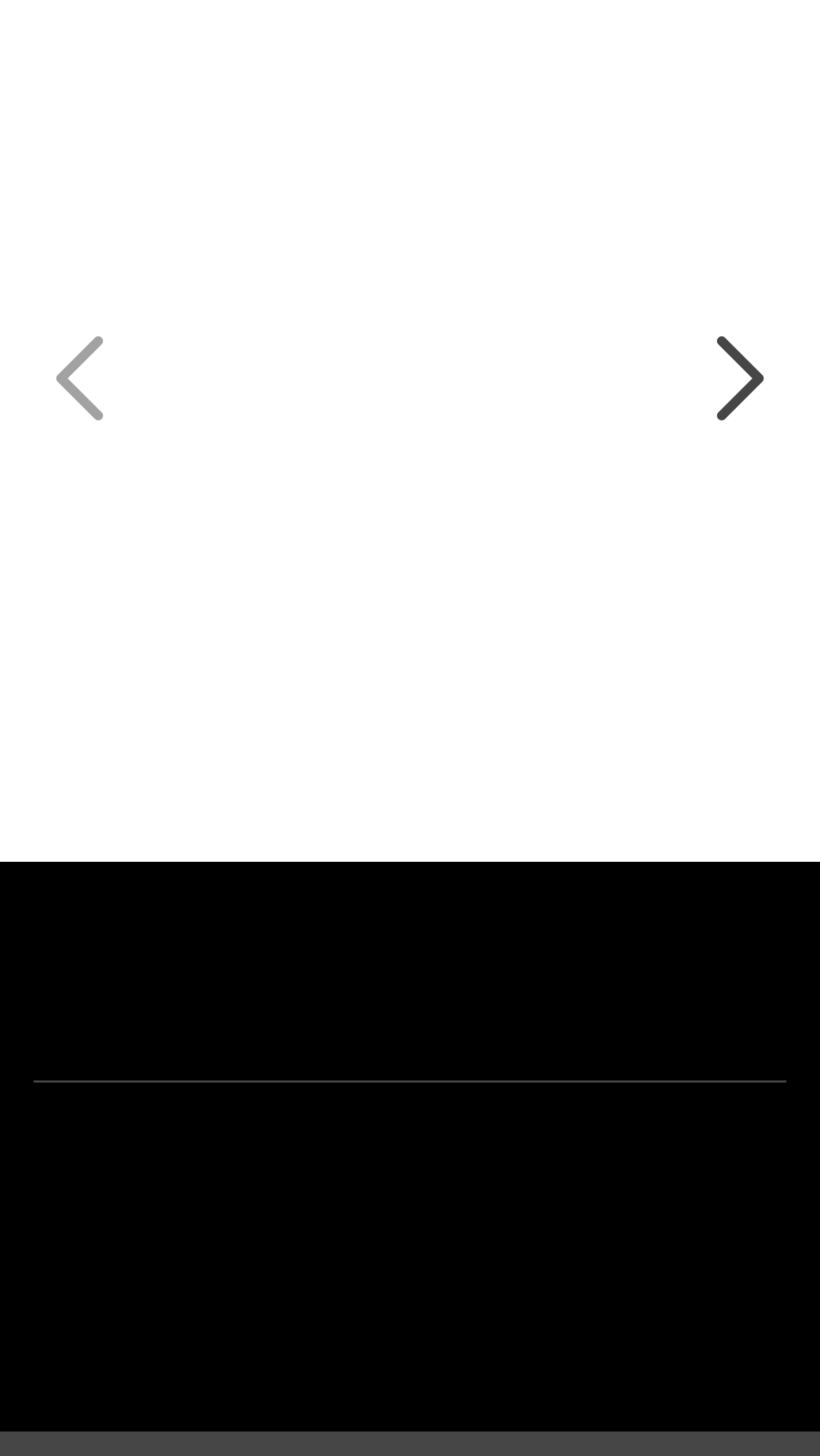Please provide a short answer using a single word or phrase for the question:
What is the name of the company or organization?

Gate One